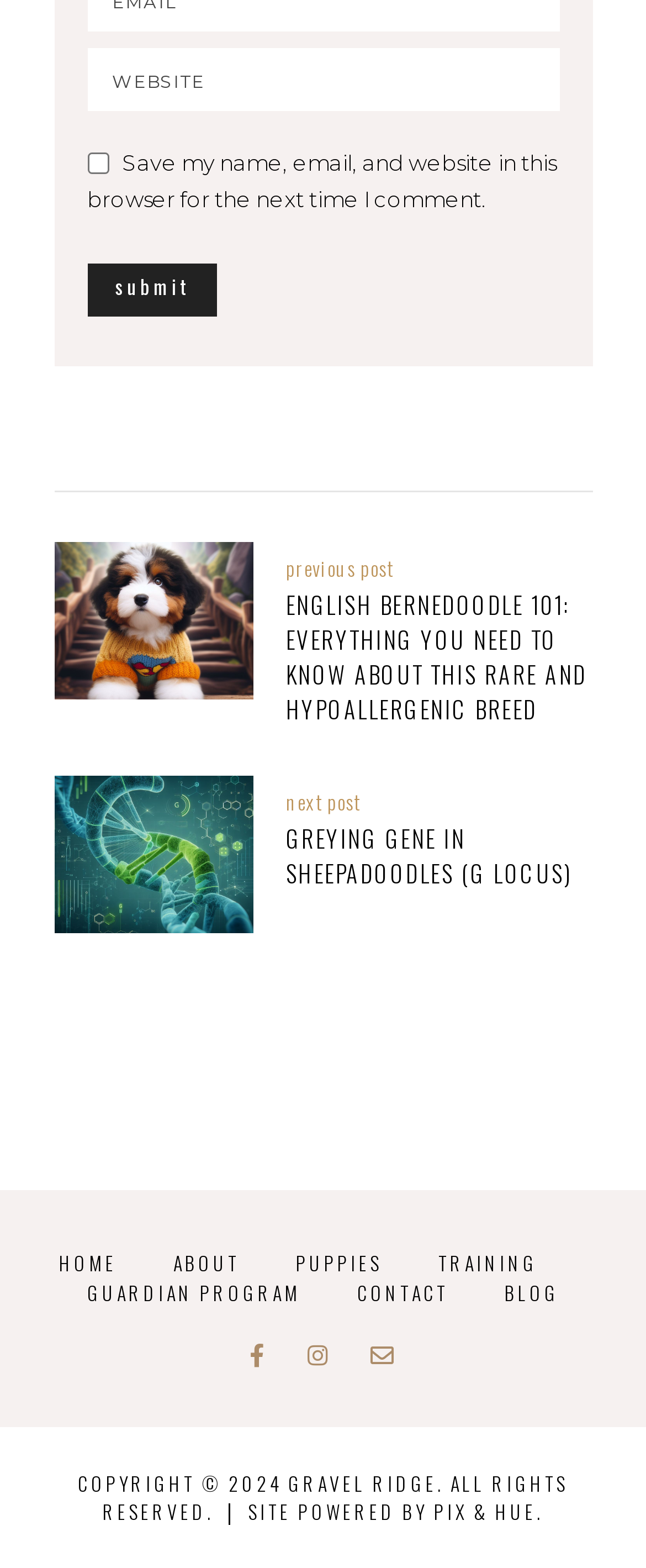Please specify the bounding box coordinates of the element that should be clicked to execute the given instruction: 'Read the previous post'. Ensure the coordinates are four float numbers between 0 and 1, expressed as [left, top, right, bottom].

[0.442, 0.354, 0.609, 0.371]